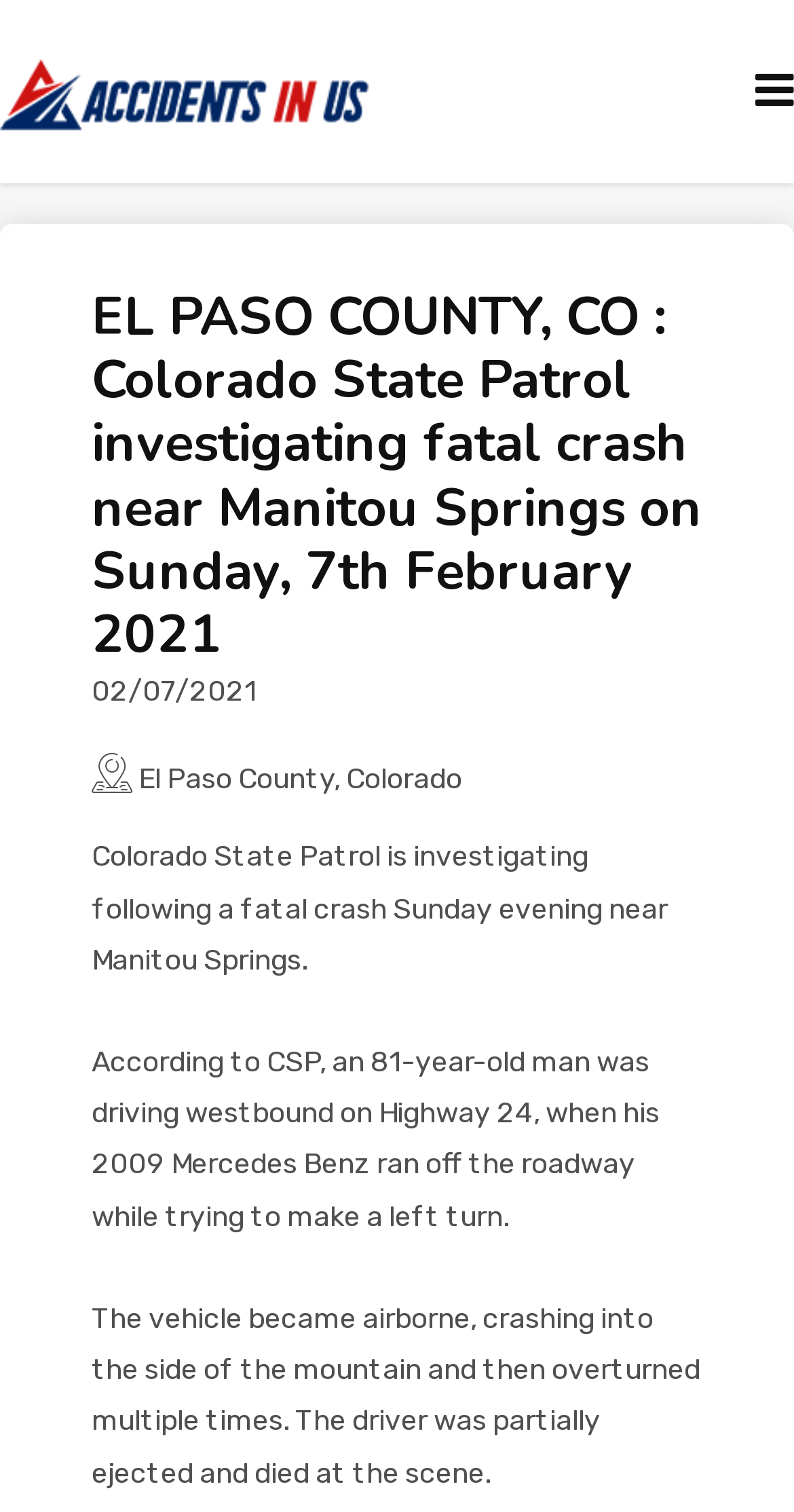What type of vehicle was involved in the crash?
Provide a detailed and extensive answer to the question.

The type of vehicle involved in the crash can be found in the static text element with the bounding box coordinates [0.115, 0.691, 0.831, 0.816], which mentions 'his 2009 Mercedes Benz'.